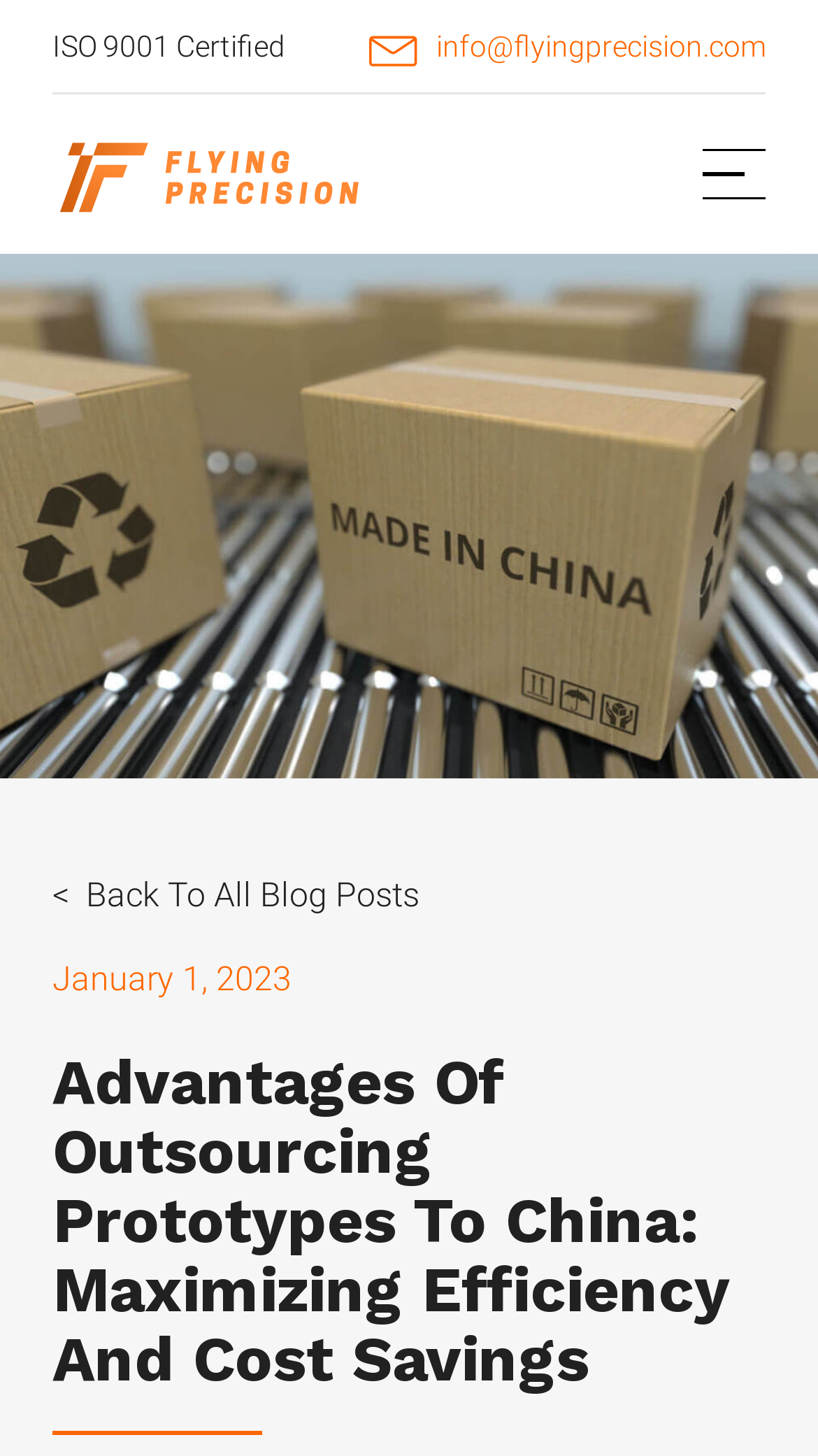What is the topic of this blog post? From the image, respond with a single word or brief phrase.

Outsourcing prototypes to China